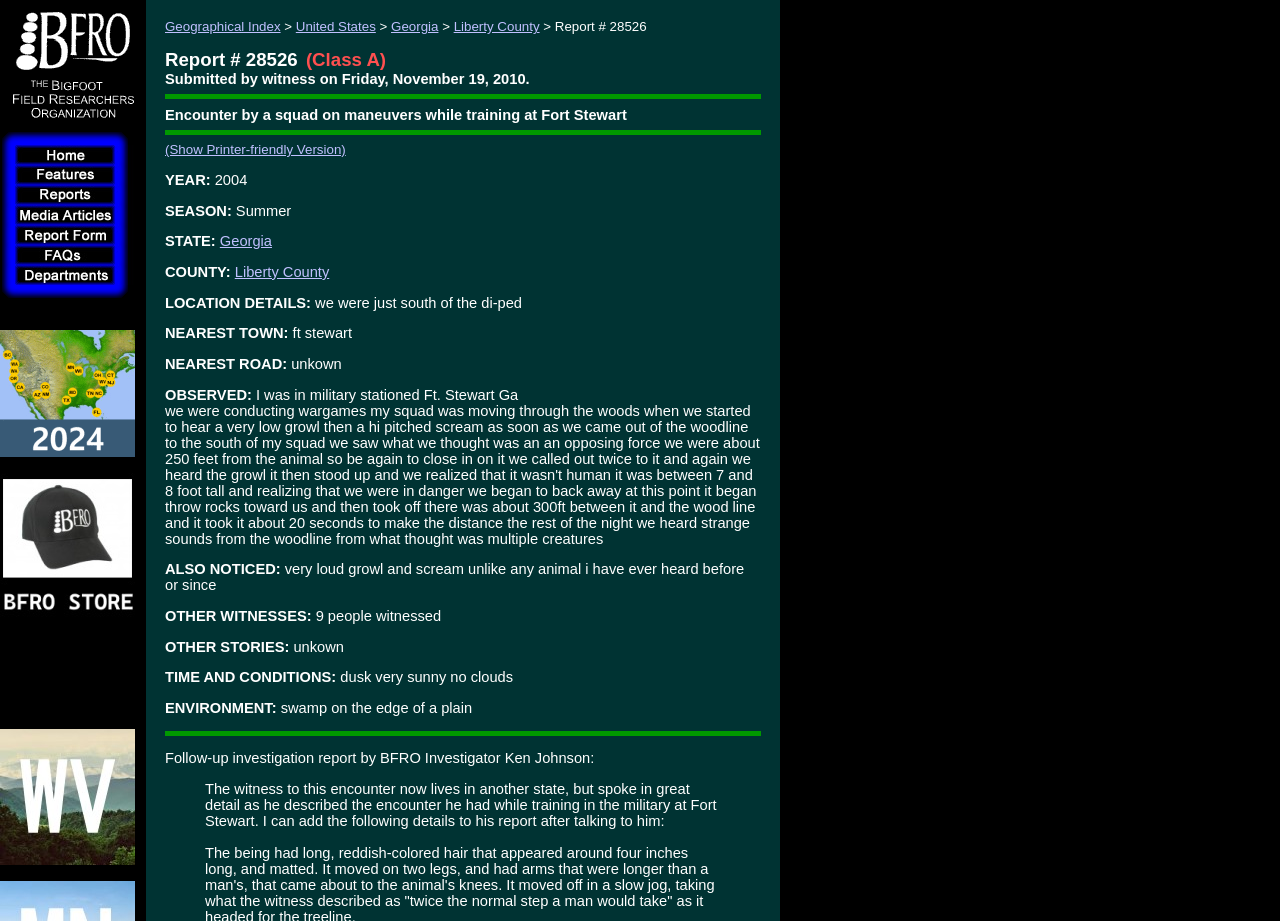Determine the bounding box coordinates for the area you should click to complete the following instruction: "Go to the BFRO STORE".

[0.0, 0.656, 0.105, 0.673]